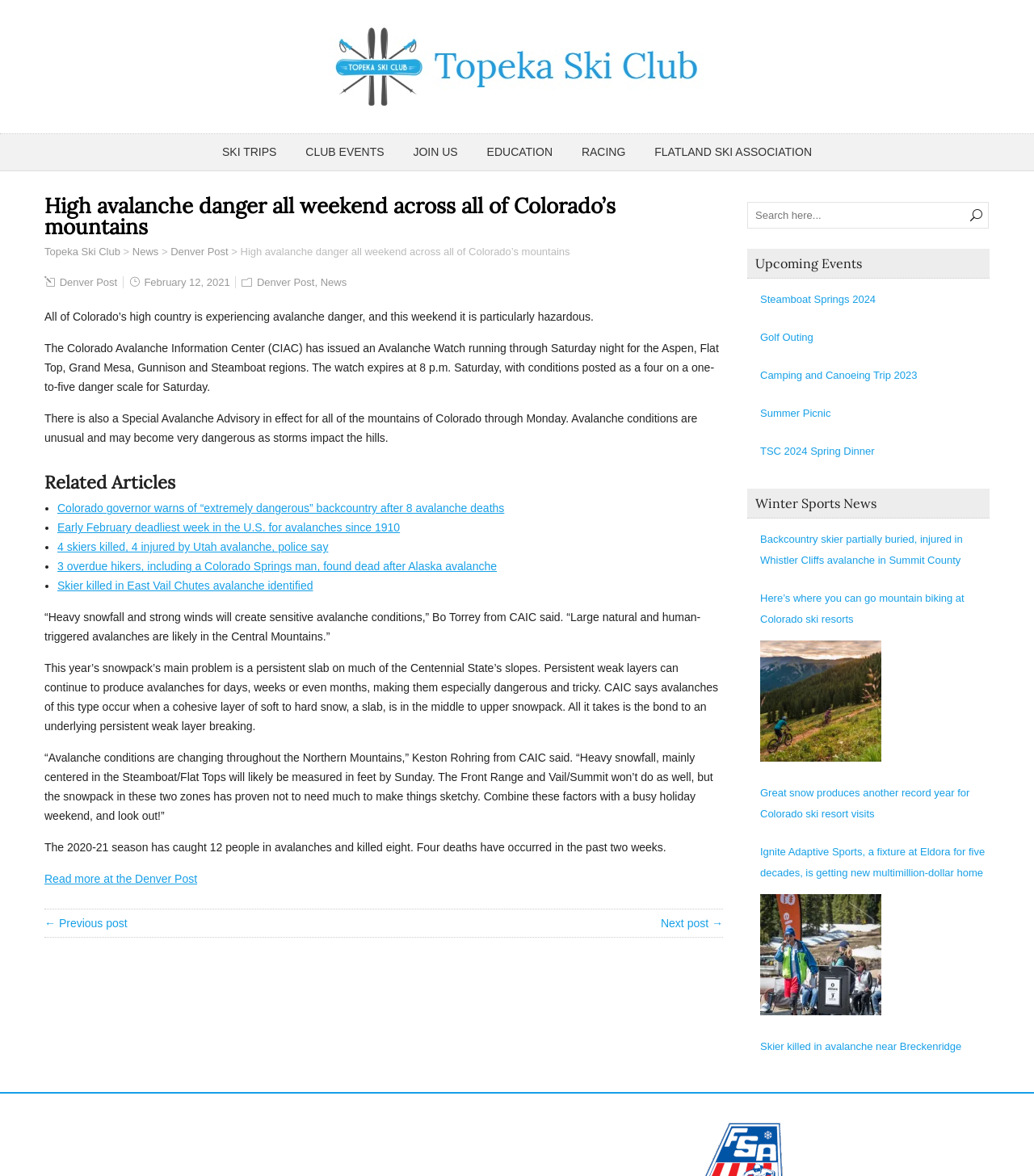Show the bounding box coordinates of the region that should be clicked to follow the instruction: "Click on the 'SKI TRIPS' link."

[0.202, 0.114, 0.28, 0.145]